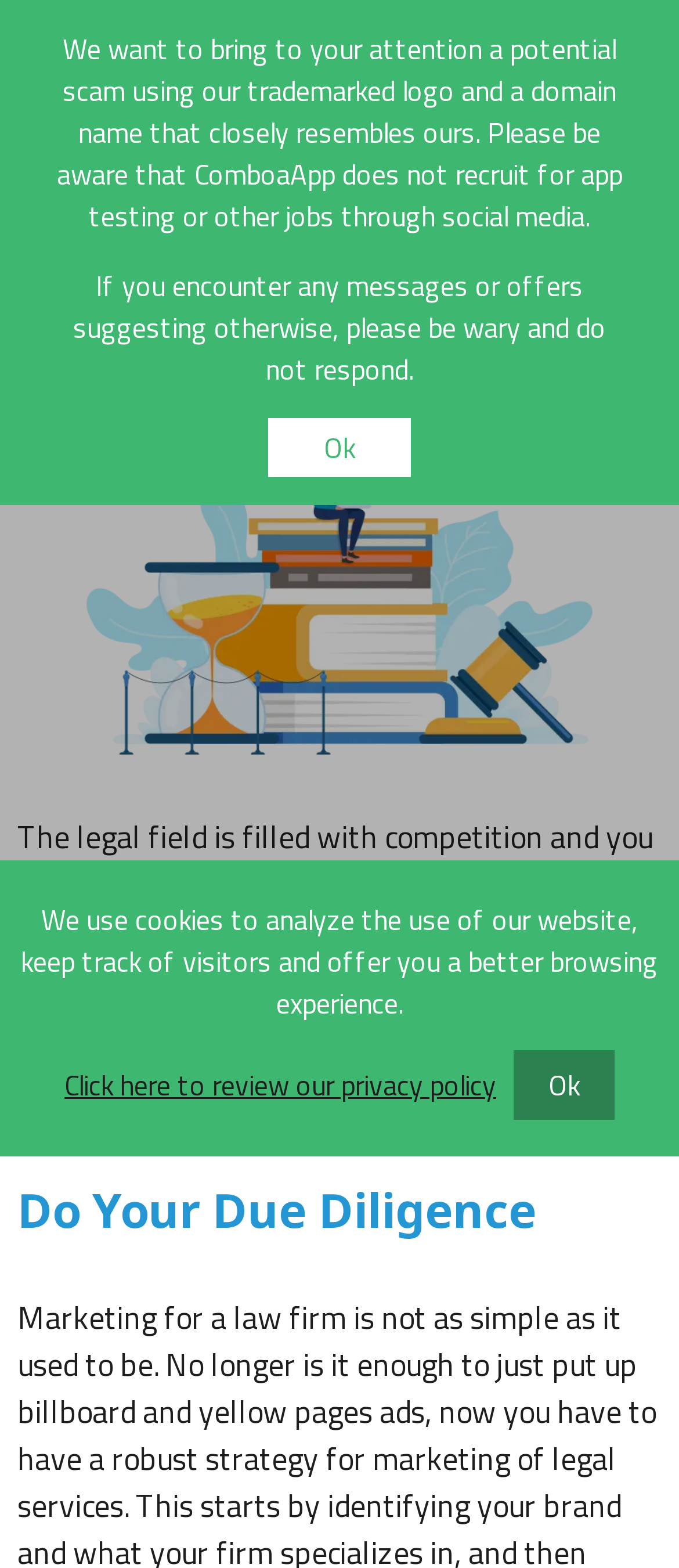Respond with a single word or short phrase to the following question: 
What is the agency's role in law firm growth?

To help law firms grow